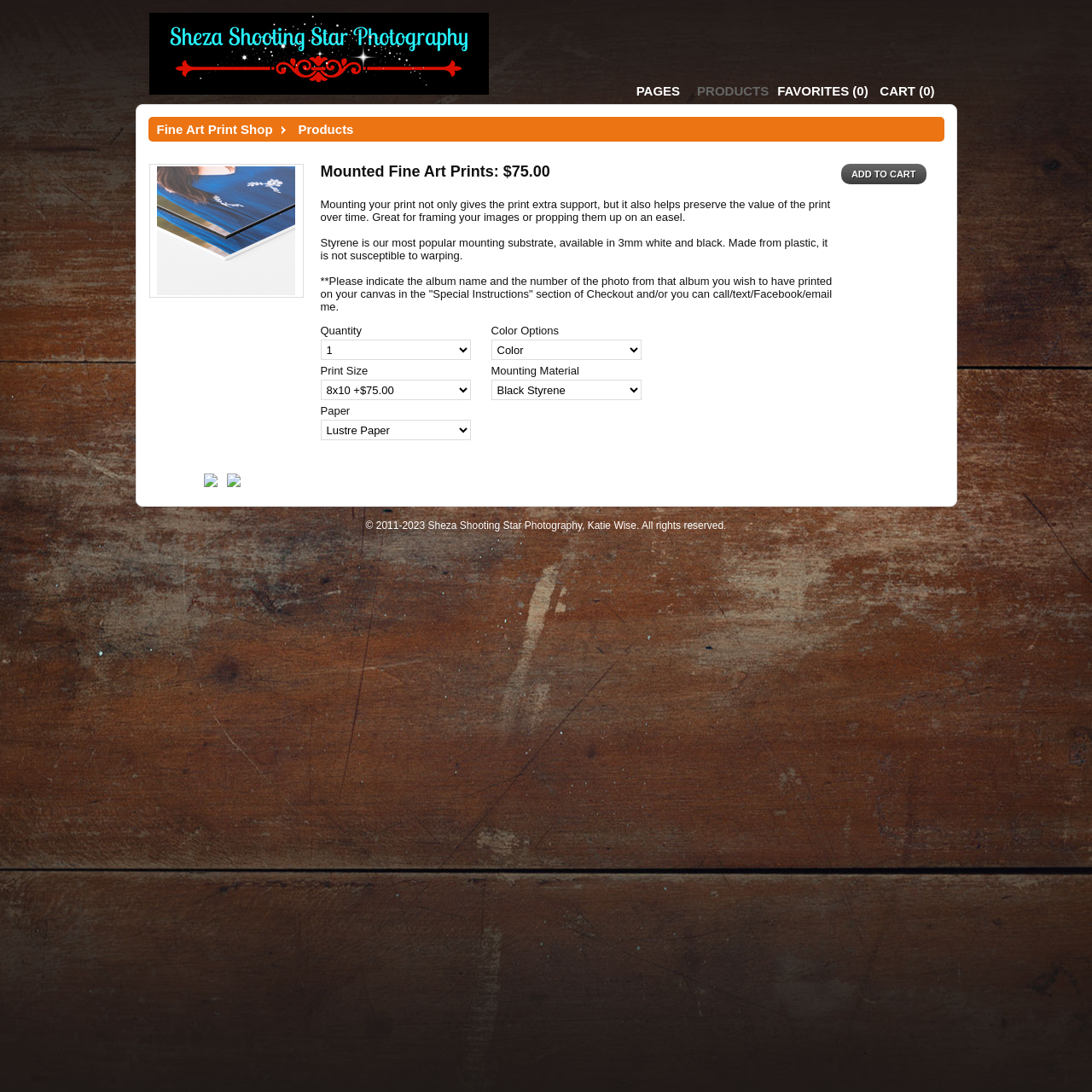Find the bounding box of the element with the following description: "Favorites (0)". The coordinates must be four float numbers between 0 and 1, formatted as [left, top, right, bottom].

[0.712, 0.077, 0.795, 0.09]